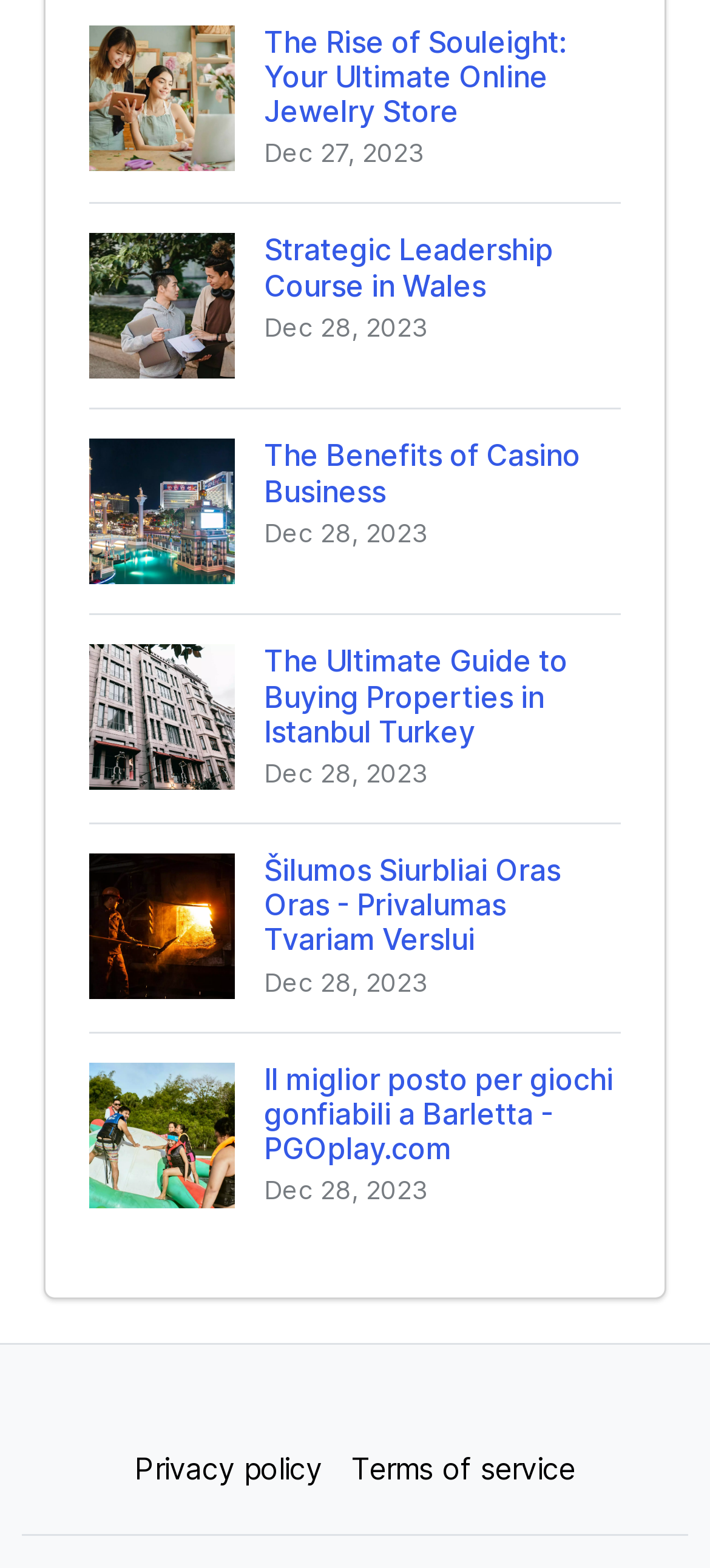Answer the question with a brief word or phrase:
What is the topic of the first blog post?

Strategic Leadership Course